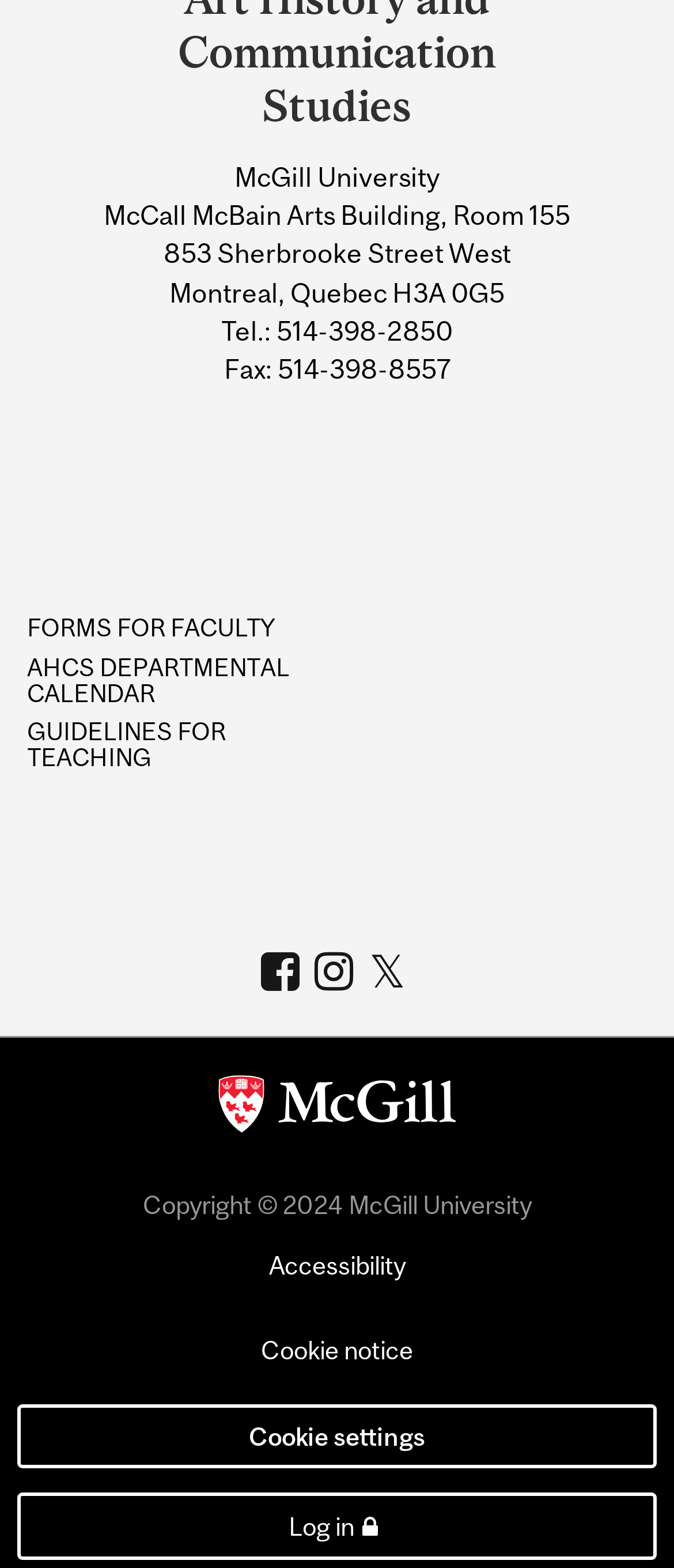Please determine the bounding box coordinates of the element to click on in order to accomplish the following task: "View forms for faculty". Ensure the coordinates are four float numbers ranging from 0 to 1, i.e., [left, top, right, bottom].

[0.04, 0.392, 0.491, 0.409]